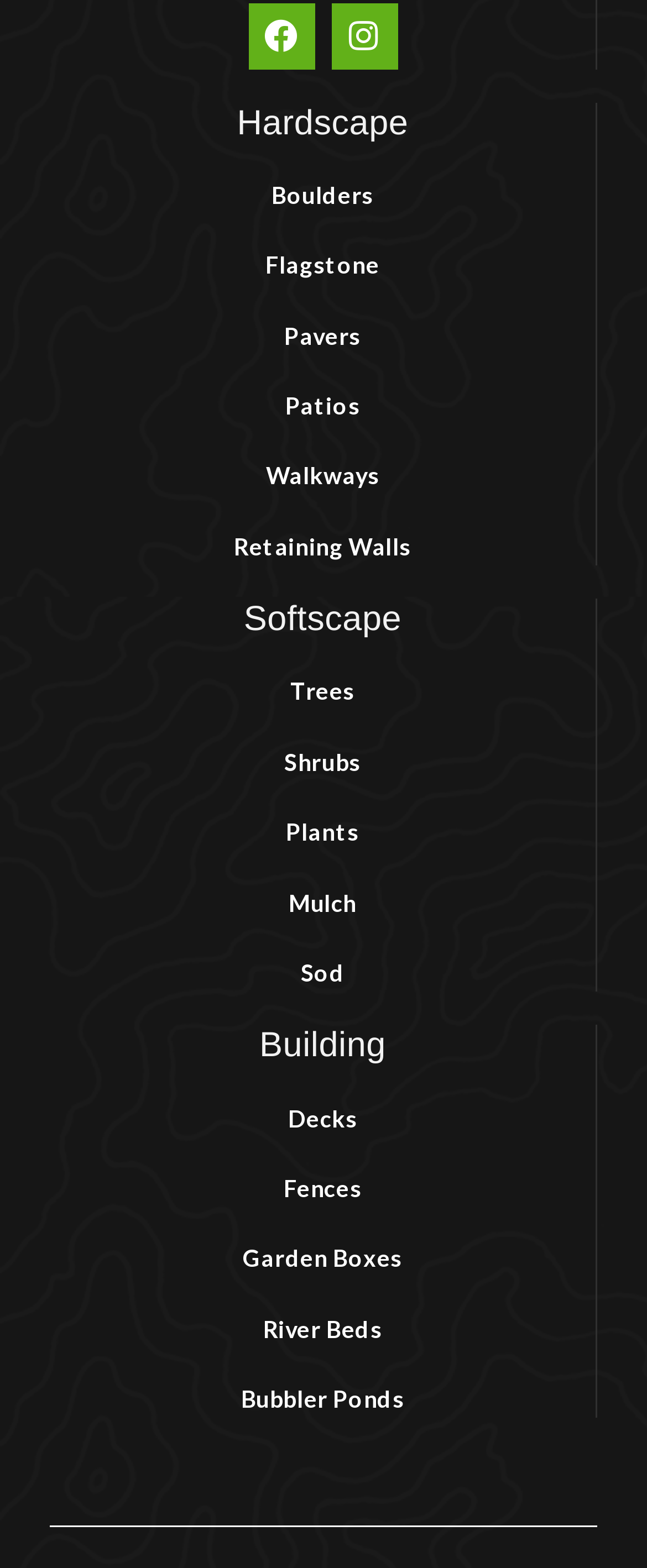Determine the bounding box coordinates of the clickable region to carry out the instruction: "learn about Building Decks".

[0.077, 0.702, 0.921, 0.725]